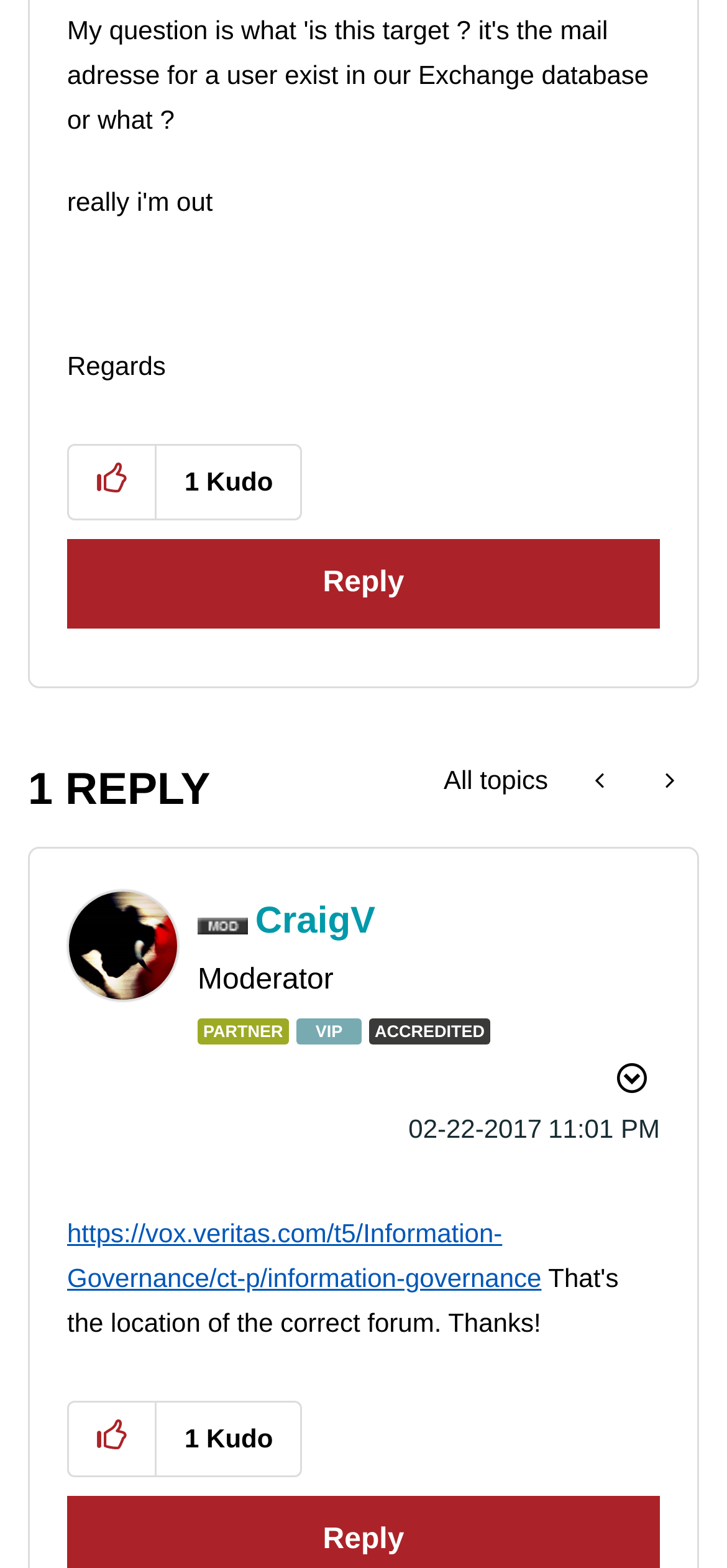Given the element description Reply, specify the bounding box coordinates of the corresponding UI element in the format (top-left x, top-left y, bottom-right x, bottom-right y). All values must be between 0 and 1.

[0.092, 0.344, 0.908, 0.401]